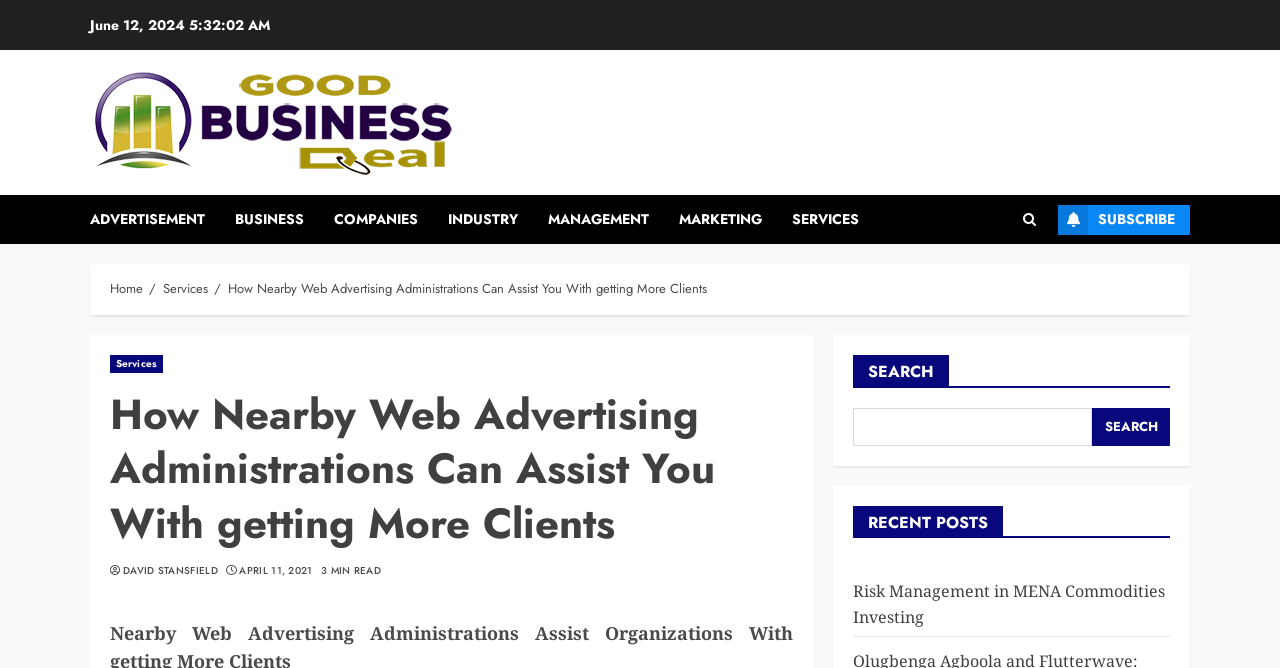Please identify the bounding box coordinates of where to click in order to follow the instruction: "Click on the 'Good Business Deal' link".

[0.07, 0.105, 0.36, 0.262]